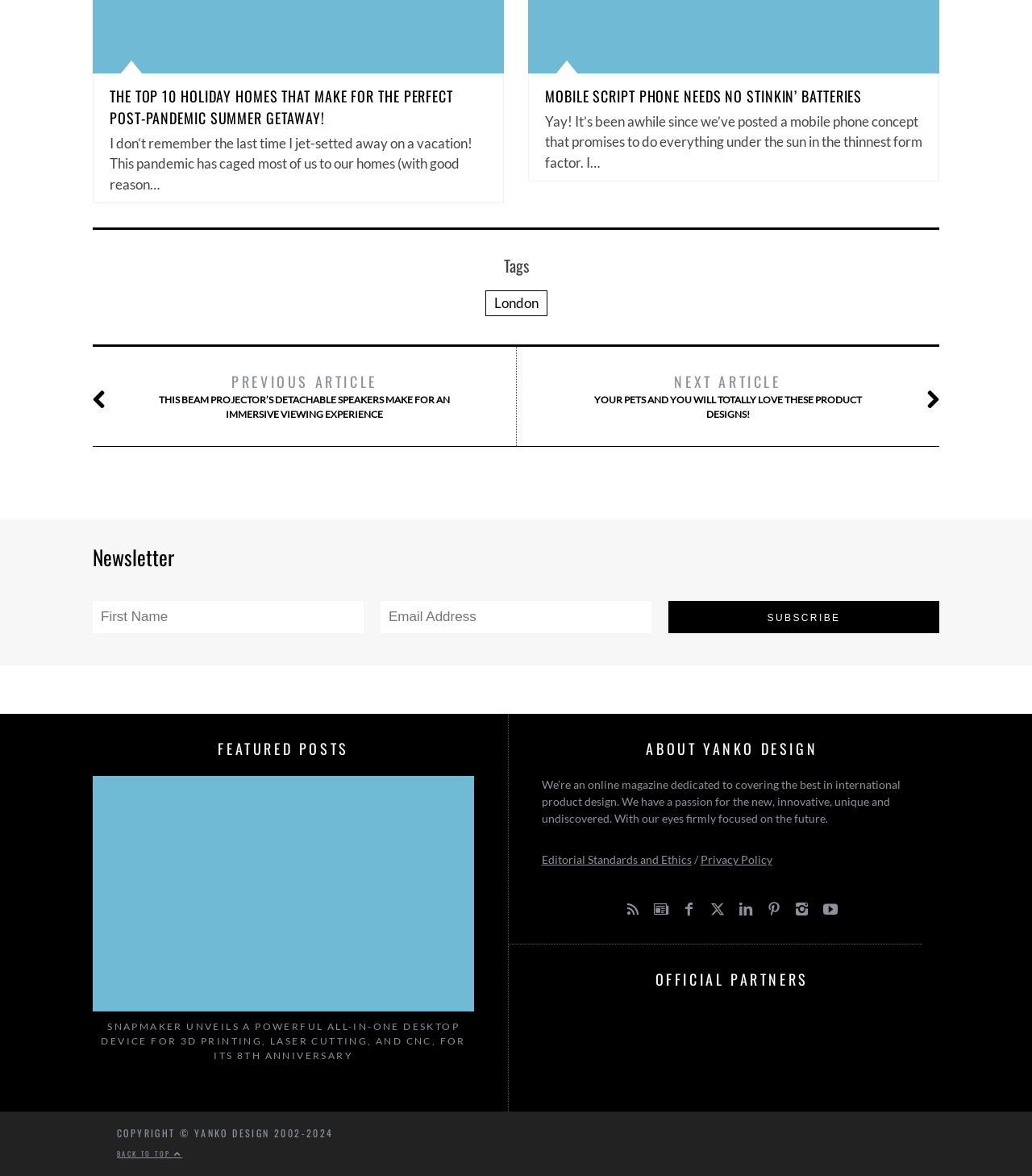Provide the bounding box coordinates of the HTML element described as: "name="FNAME" placeholder="First Name"". The bounding box coordinates should be four float numbers between 0 and 1, i.e., [left, top, right, bottom].

[0.09, 0.511, 0.352, 0.539]